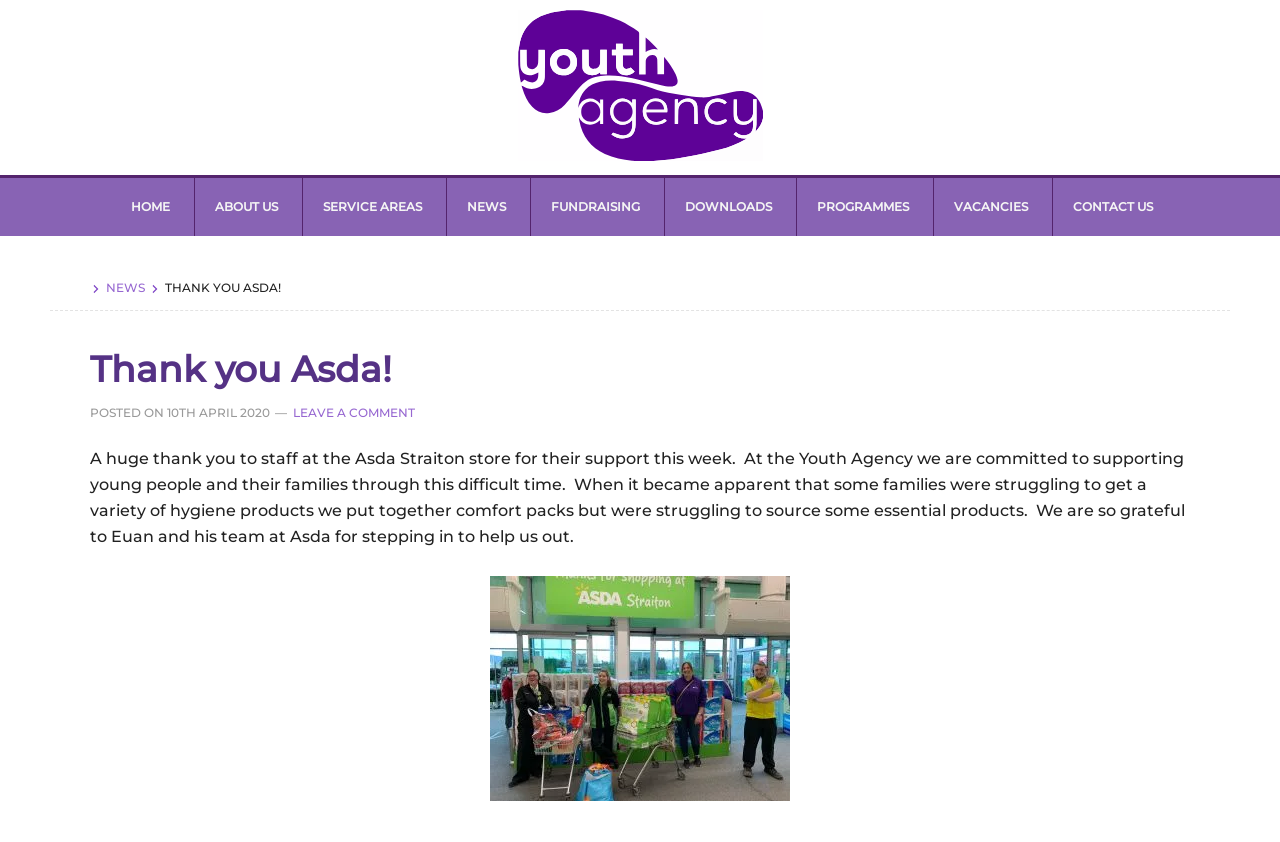Bounding box coordinates are specified in the format (top-left x, top-left y, bottom-right x, bottom-right y). All values are floating point numbers bounded between 0 and 1. Please provide the bounding box coordinate of the region this sentence describes: Service Areas

[0.234, 0.211, 0.349, 0.28]